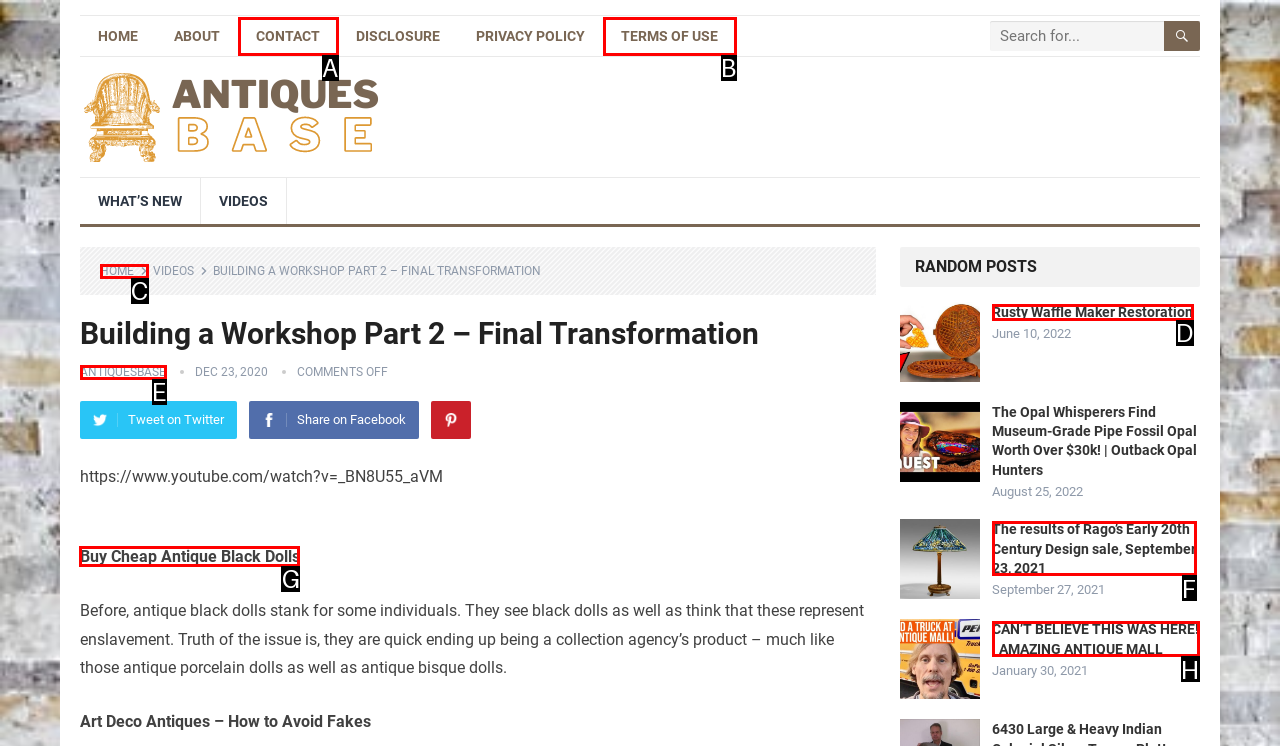Tell me which letter corresponds to the UI element that will allow you to Increase product quantity. Answer with the letter directly.

None